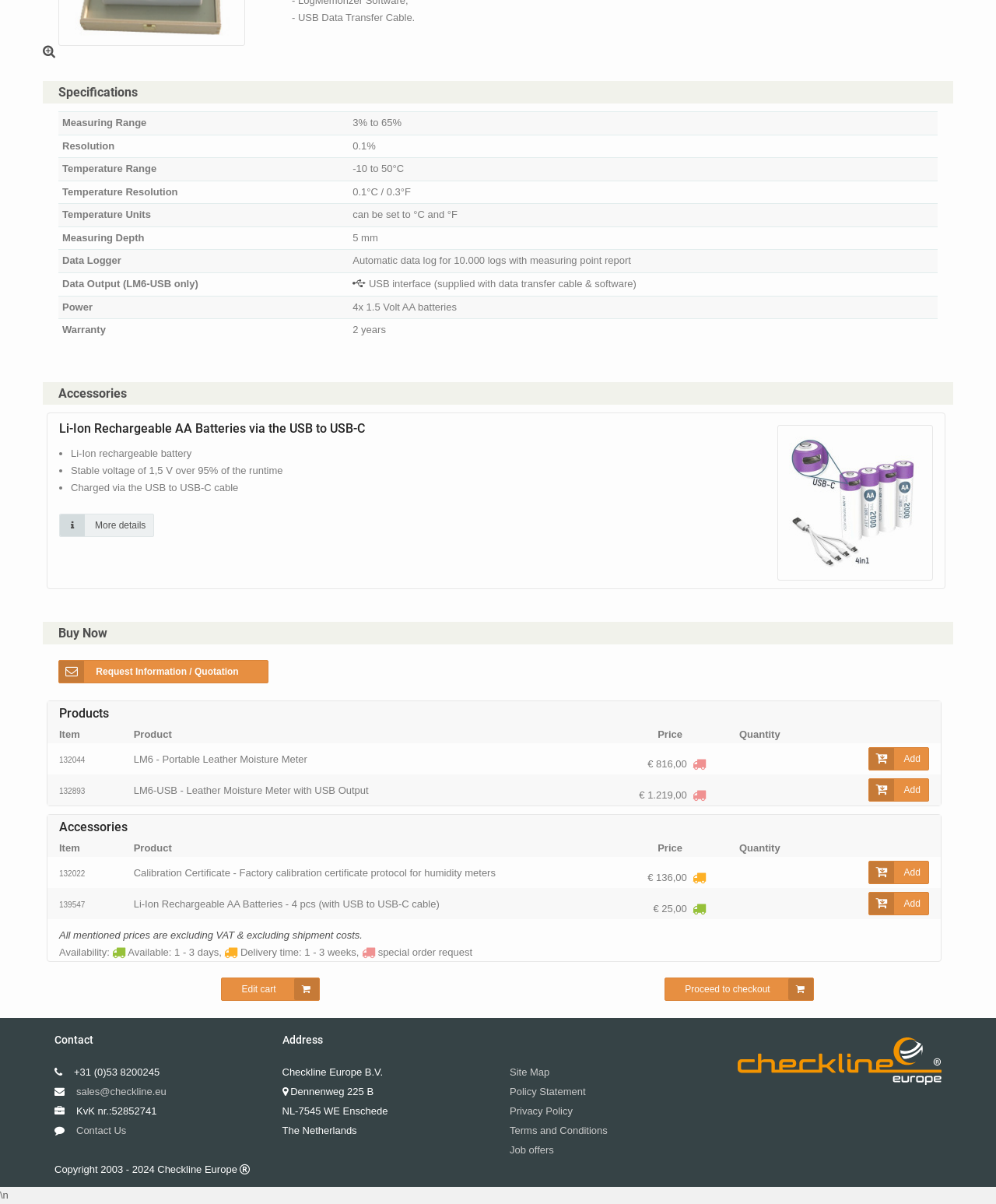What is the warranty period of this device?
Using the image as a reference, give an elaborate response to the question.

Based on the specifications table, the warranty period of this device is listed as '2 years', which can be found in the row labeled 'Warranty'.